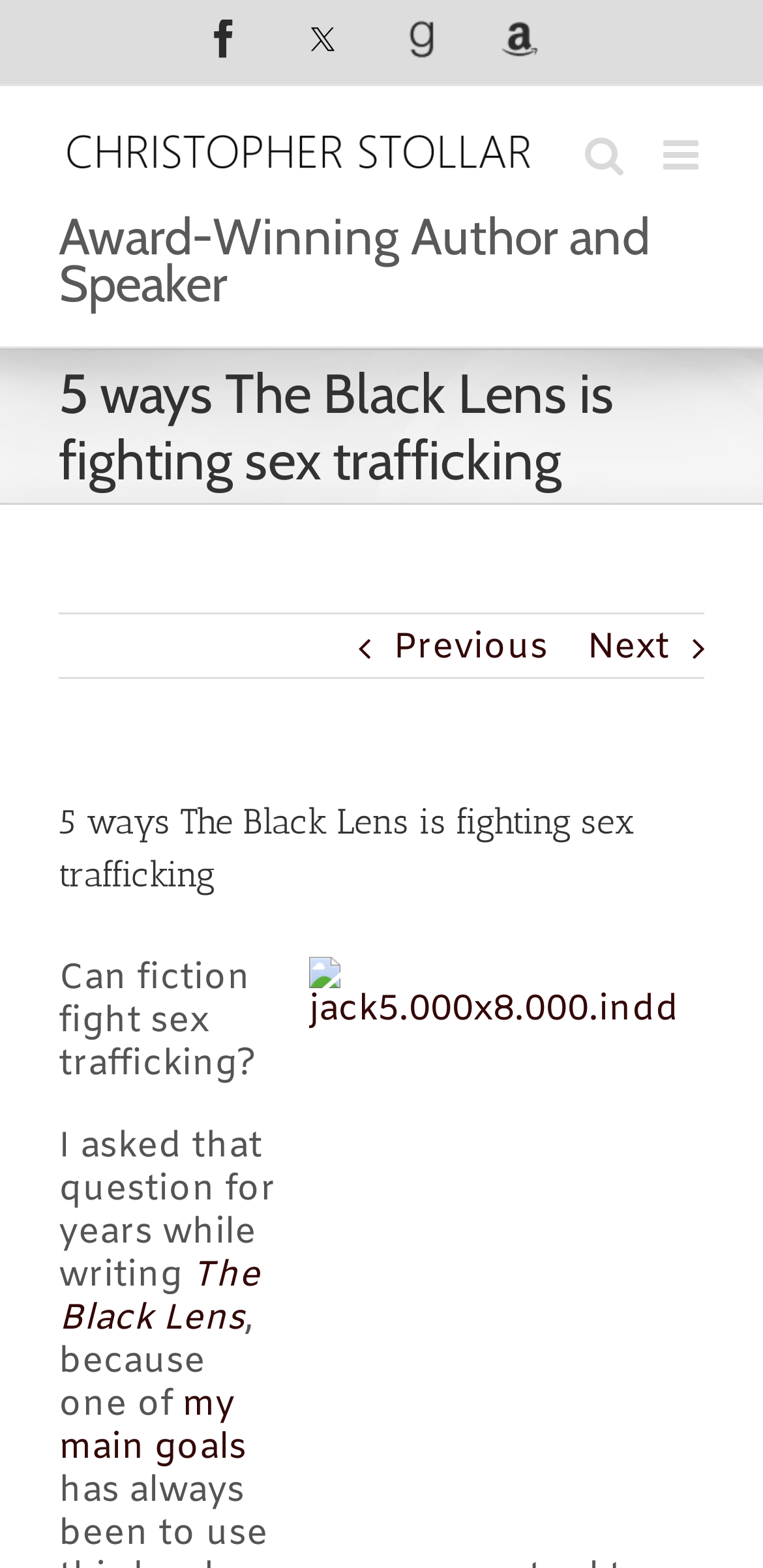Identify the bounding box coordinates for the element that needs to be clicked to fulfill this instruction: "open menu". Provide the coordinates in the format of four float numbers between 0 and 1: [left, top, right, bottom].

None